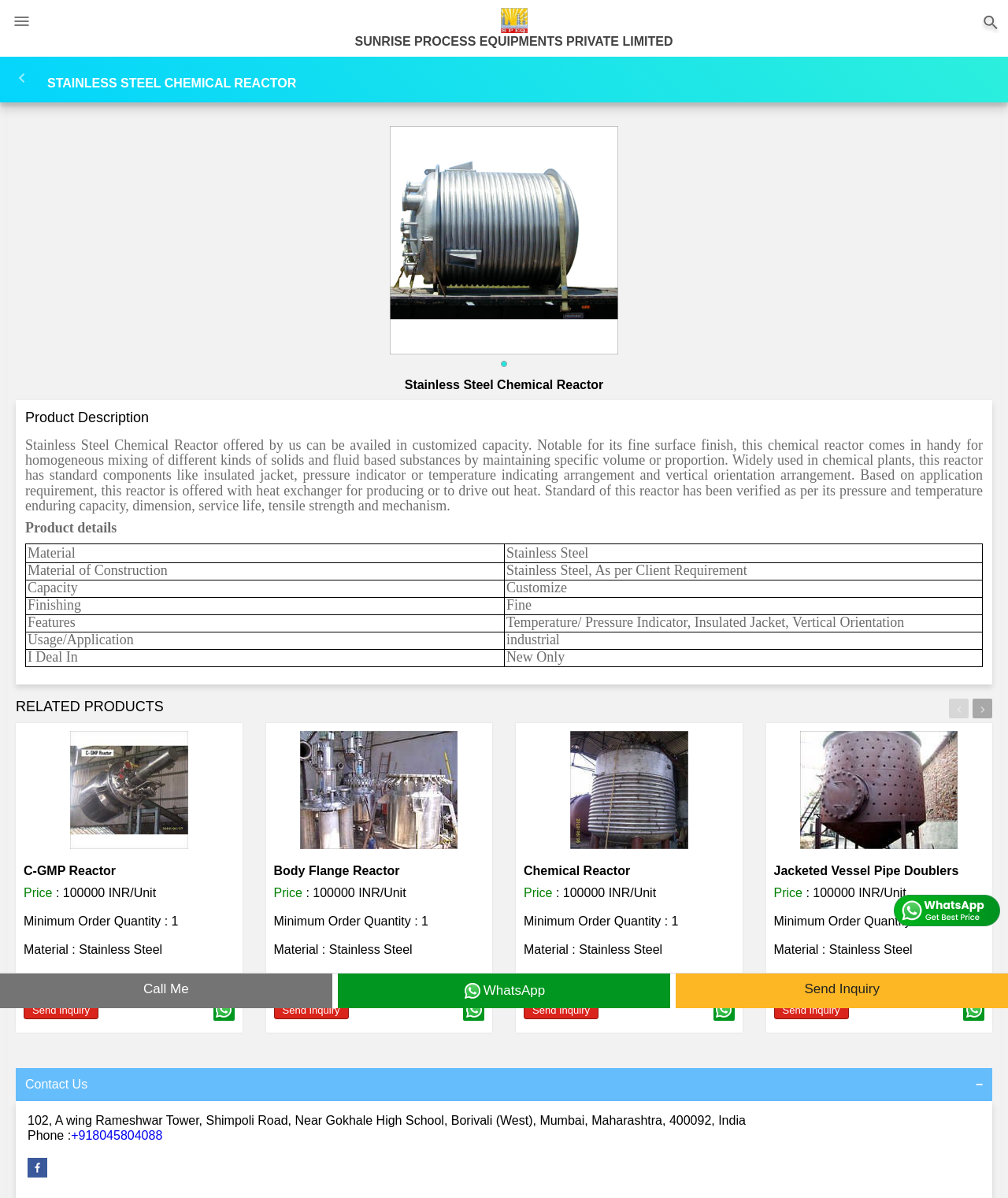Please predict the bounding box coordinates of the element's region where a click is necessary to complete the following instruction: "Click the 'Send Inquiry' link". The coordinates should be represented by four float numbers between 0 and 1, i.e., [left, top, right, bottom].

[0.023, 0.835, 0.098, 0.851]